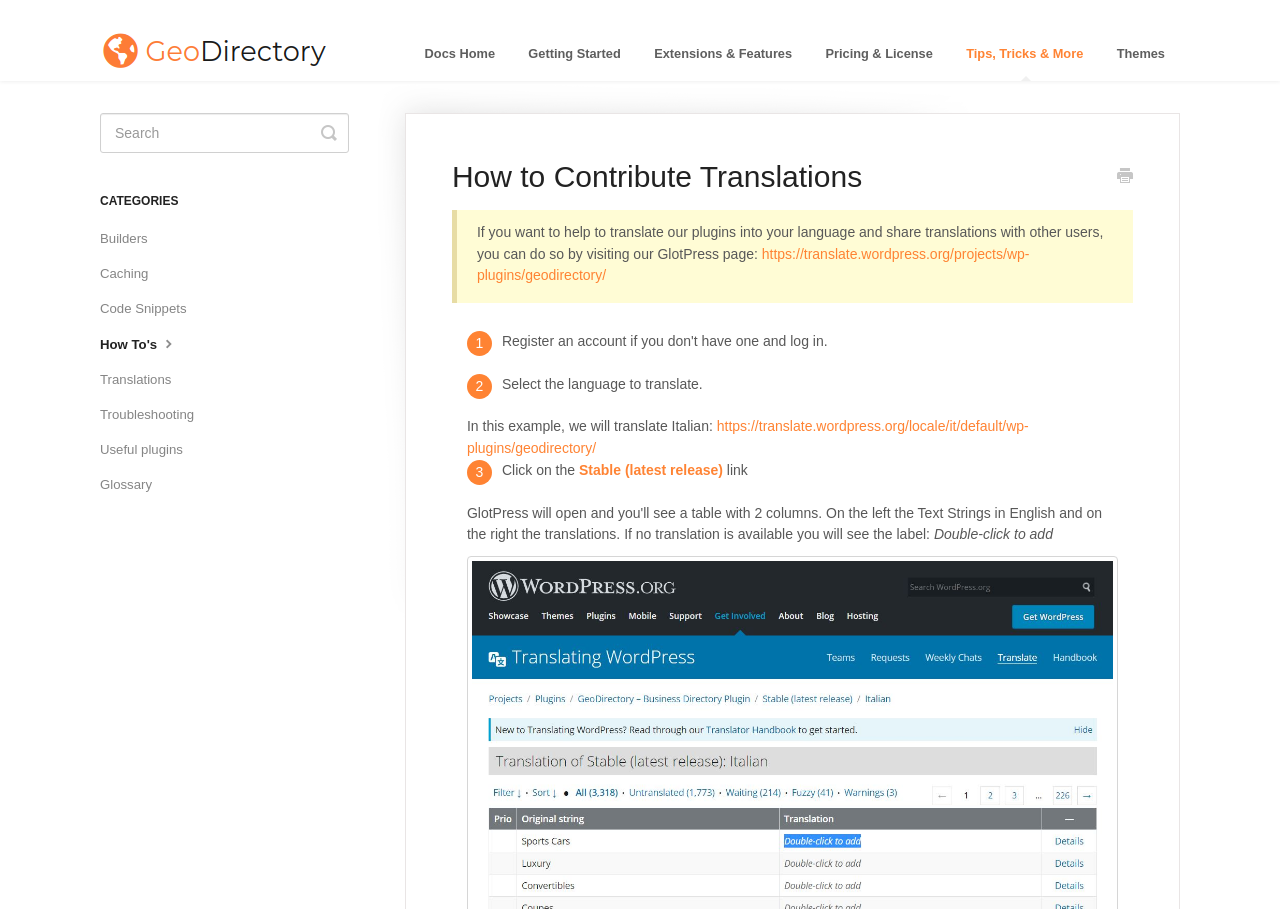Please identify the bounding box coordinates of the element I should click to complete this instruction: 'Go to Docs Home'. The coordinates should be given as four float numbers between 0 and 1, like this: [left, top, right, bottom].

[0.32, 0.03, 0.398, 0.089]